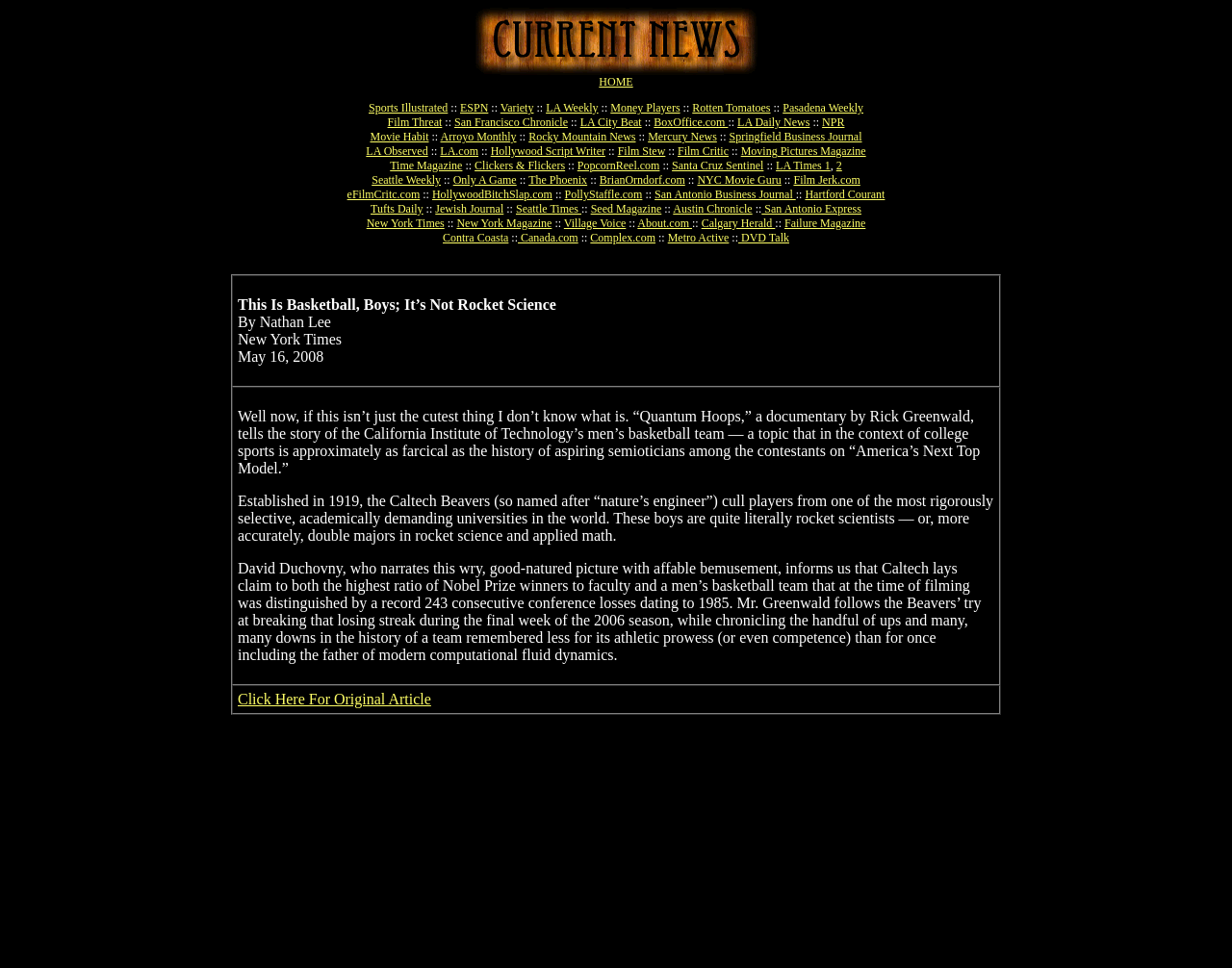Please find the bounding box coordinates of the section that needs to be clicked to achieve this instruction: "Read about New York Times".

[0.297, 0.224, 0.361, 0.238]